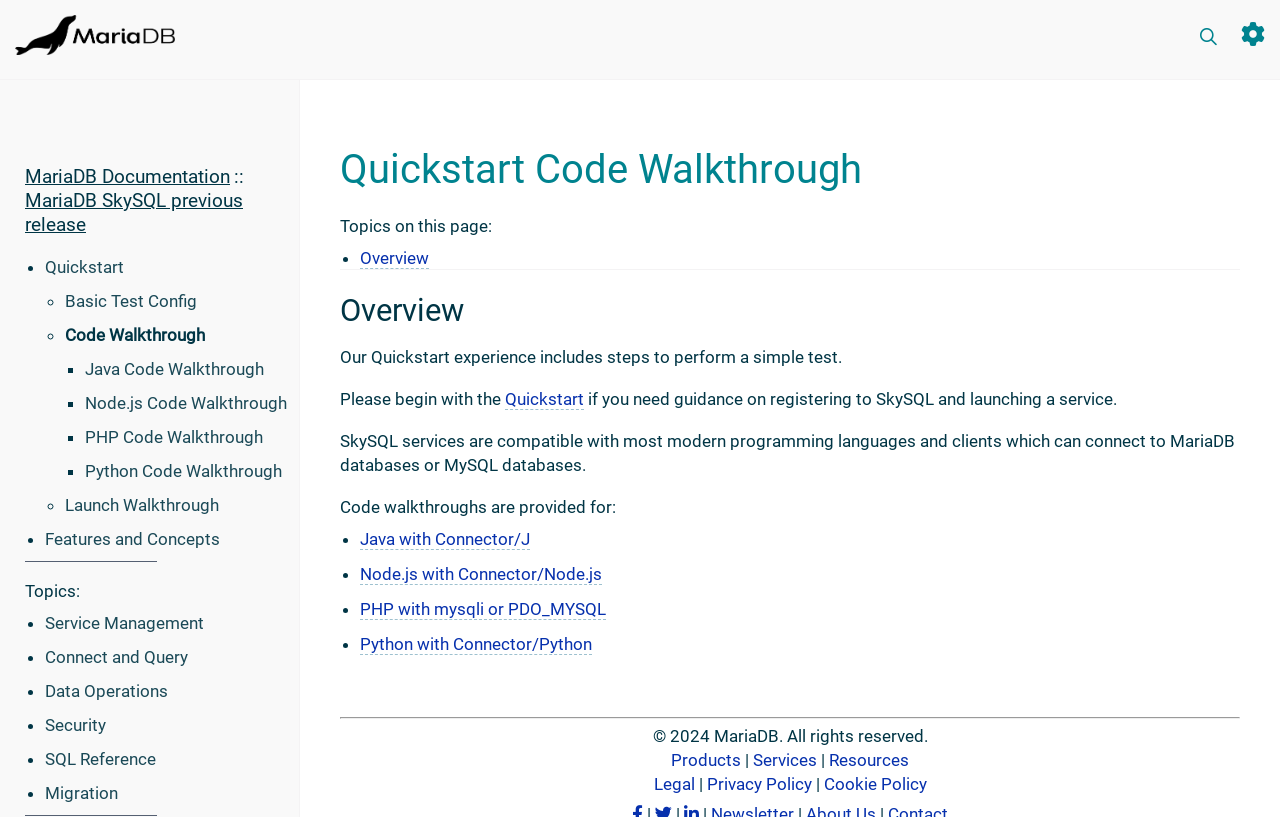Locate the bounding box coordinates of the item that should be clicked to fulfill the instruction: "Go to the Quickstart page".

[0.035, 0.315, 0.097, 0.339]